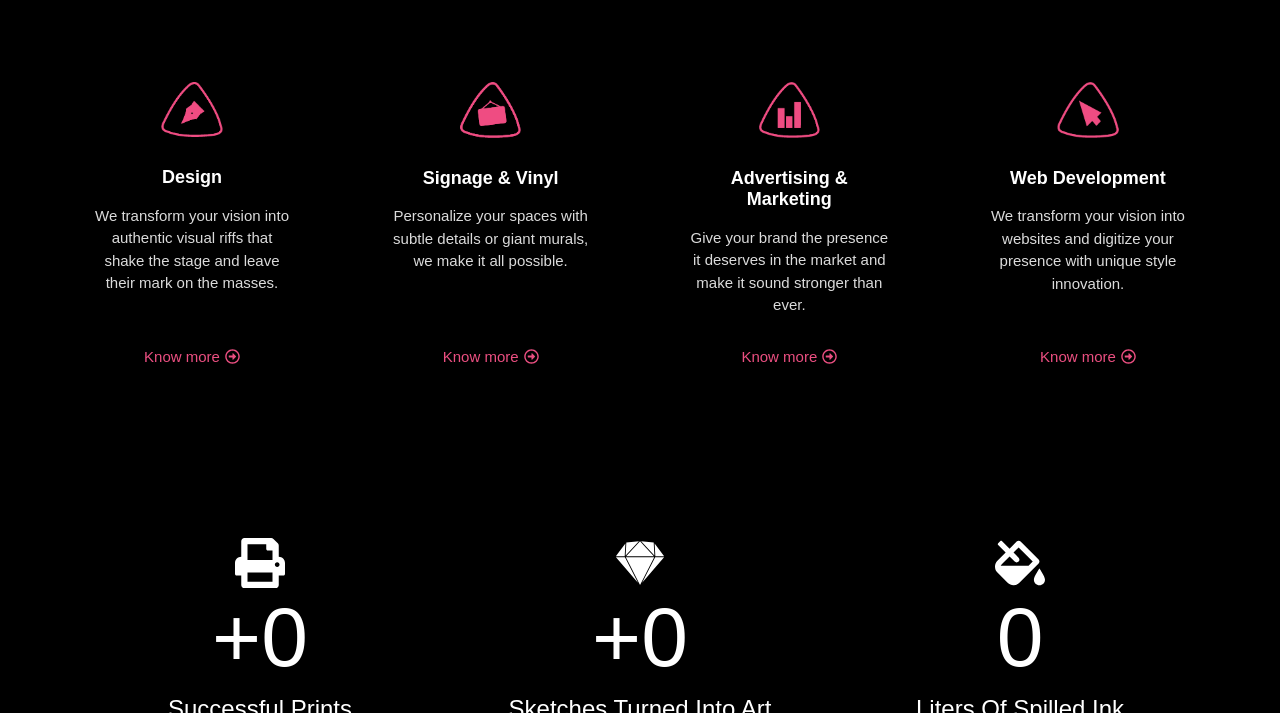Determine the bounding box coordinates of the section I need to click to execute the following instruction: "Click on Design". Provide the coordinates as four float numbers between 0 and 1, i.e., [left, top, right, bottom].

[0.07, 0.234, 0.23, 0.265]